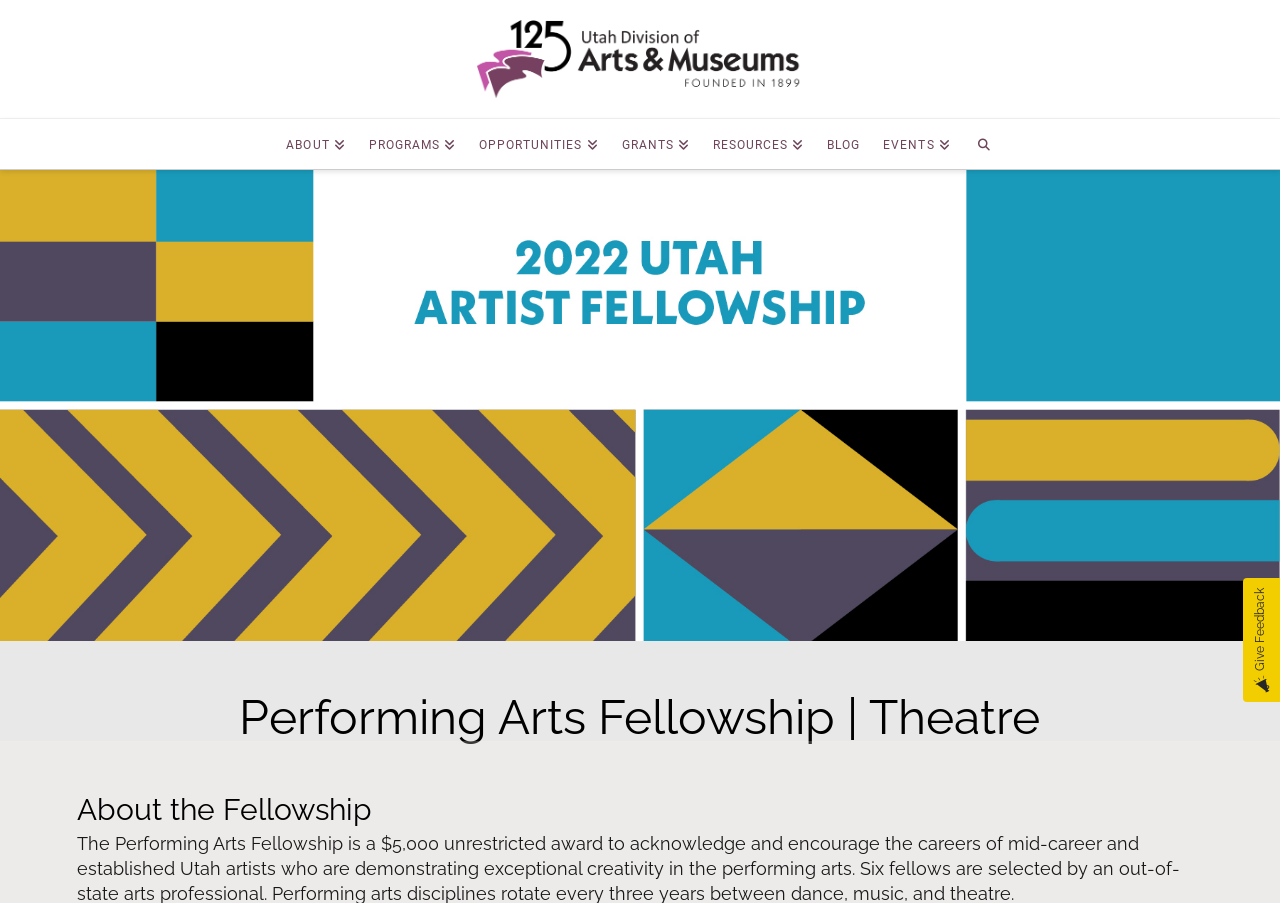Give a succinct answer to this question in a single word or phrase: 
How many images are on the webpage?

2